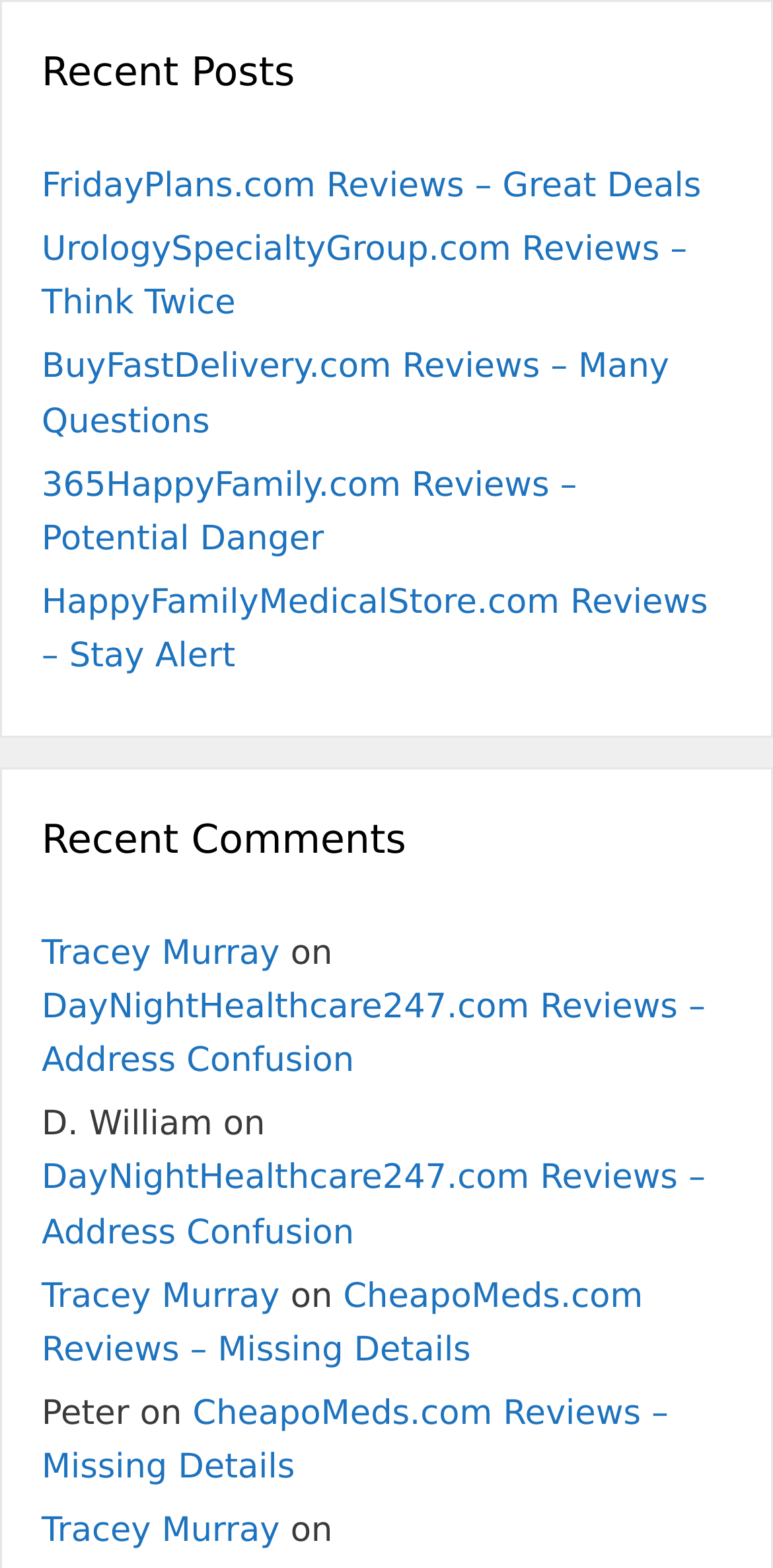How many unique websites are being reviewed?
Give a detailed and exhaustive answer to the question.

After carefully examining the OCR text of the links, I identified five unique website names being reviewed: FridayPlans.com, UrologySpecialtyGroup.com, BuyFastDelivery.com, 365HappyFamily.com, and HappyFamilyMedicalStore.com, as well as DayNightHealthcare247.com and CheapoMeds.com, which appear multiple times with different review titles.